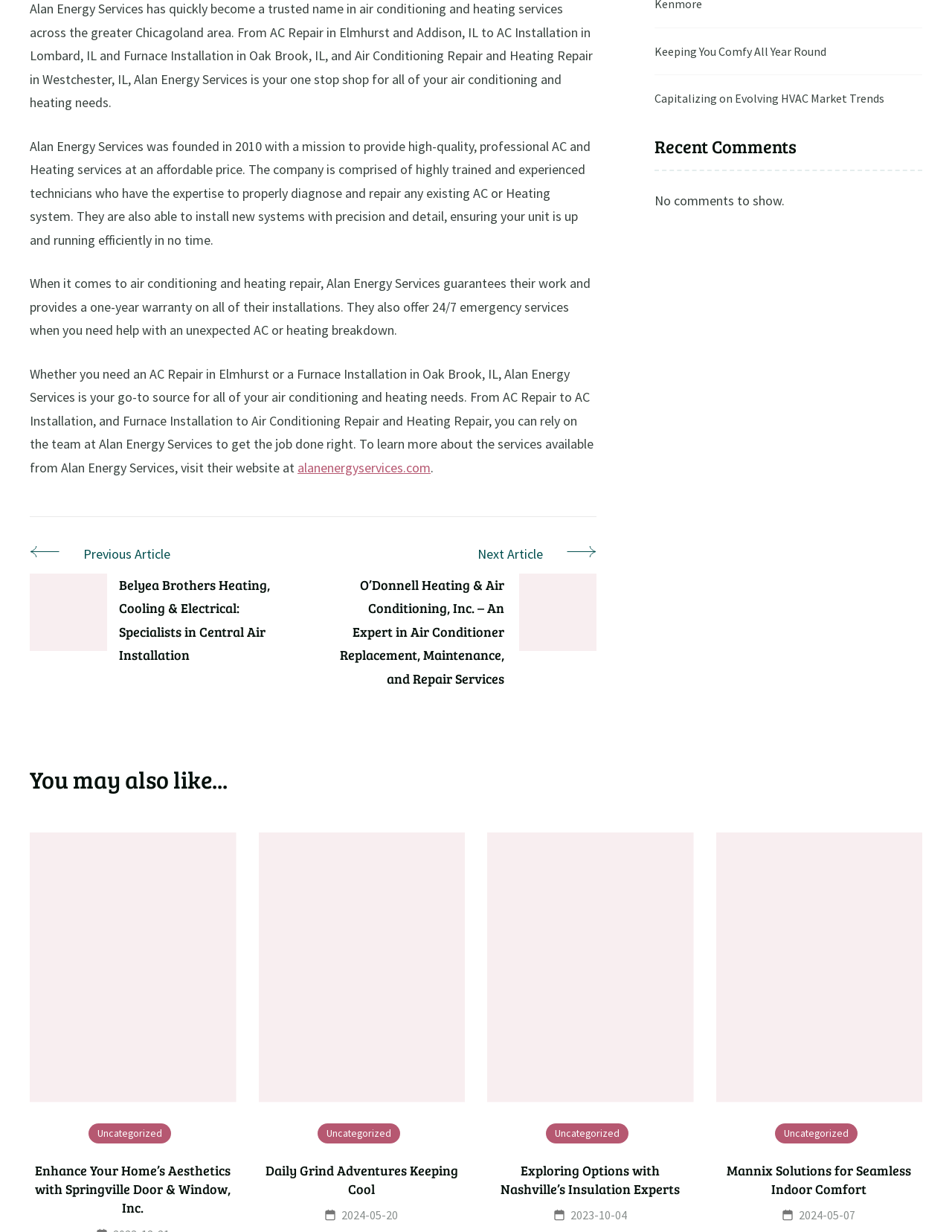Find the bounding box coordinates for the HTML element described in this sentence: "2023-10-042023-10-04". Provide the coordinates as four float numbers between 0 and 1, in the format [left, top, right, bottom].

[0.599, 0.982, 0.658, 0.993]